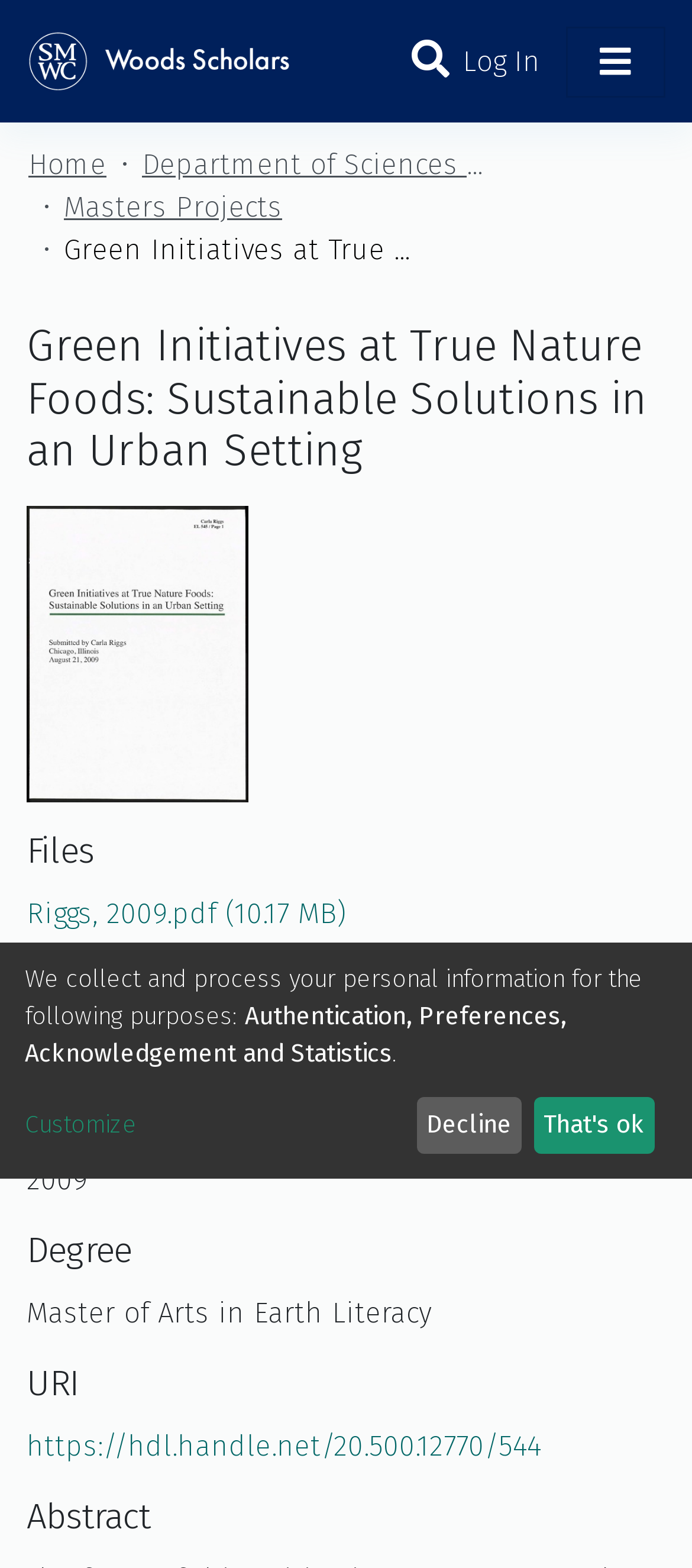Determine the bounding box for the HTML element described here: "parent_node: Log In". The coordinates should be given as [left, top, right, bottom] with each number being a float between 0 and 1.

[0.038, 0.014, 0.418, 0.065]